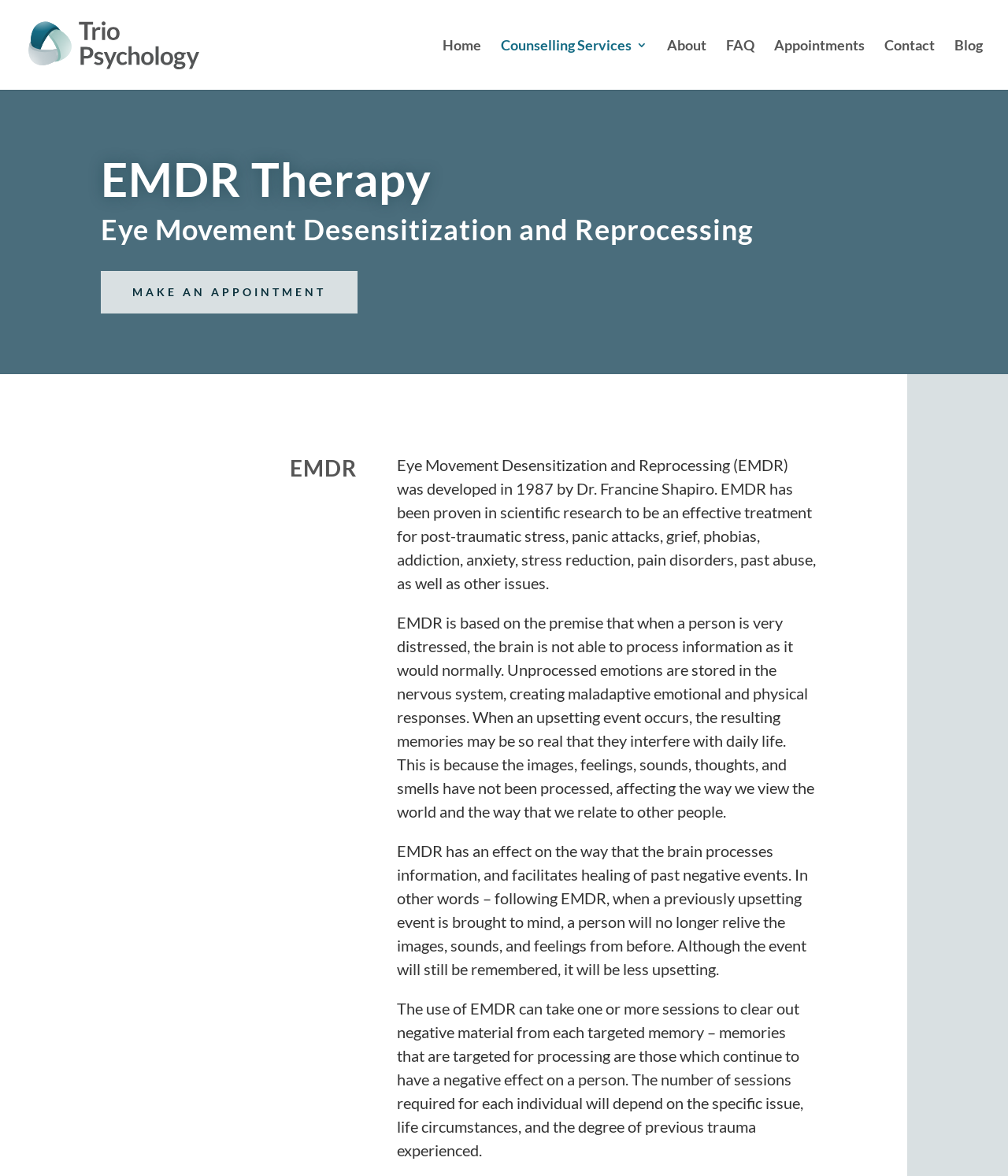Please pinpoint the bounding box coordinates for the region I should click to adhere to this instruction: "read about counselling services".

[0.497, 0.031, 0.627, 0.046]